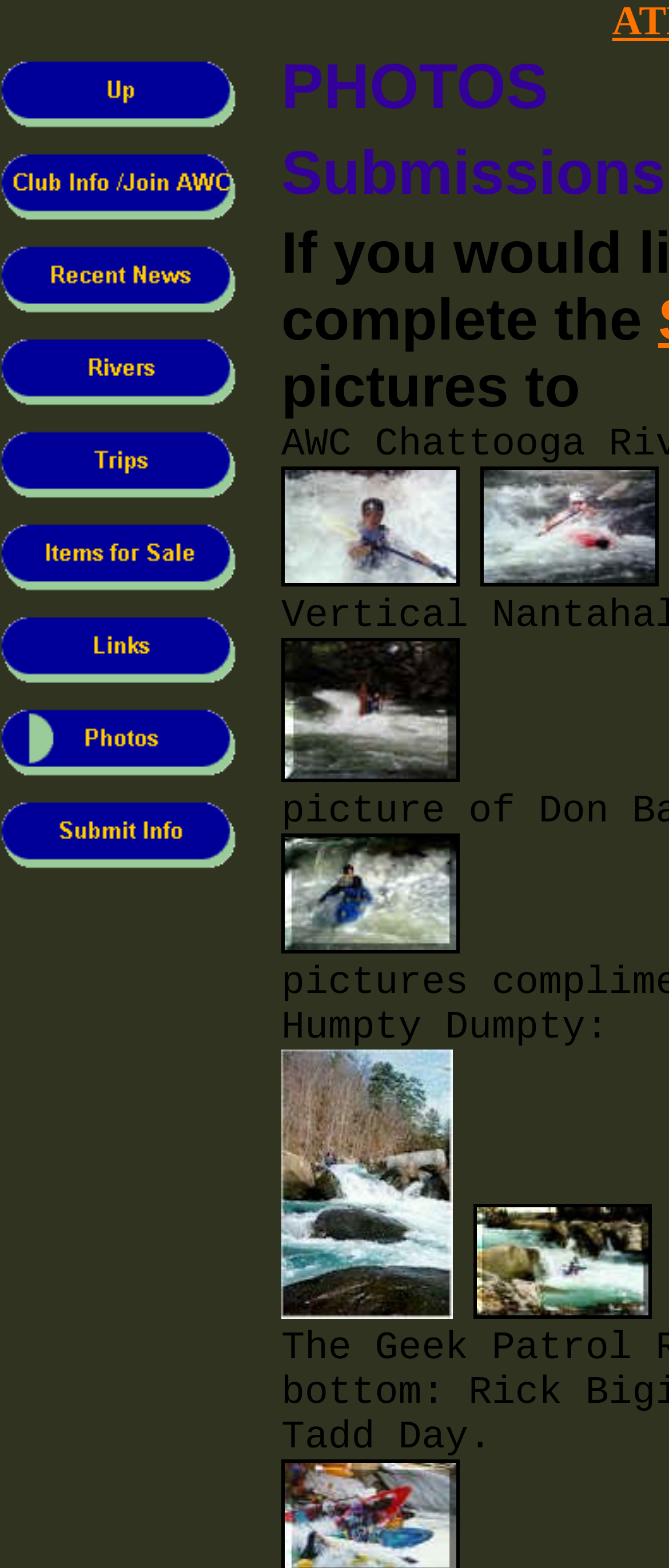Answer the following query concisely with a single word or phrase:
How many links are on the webpage?

12